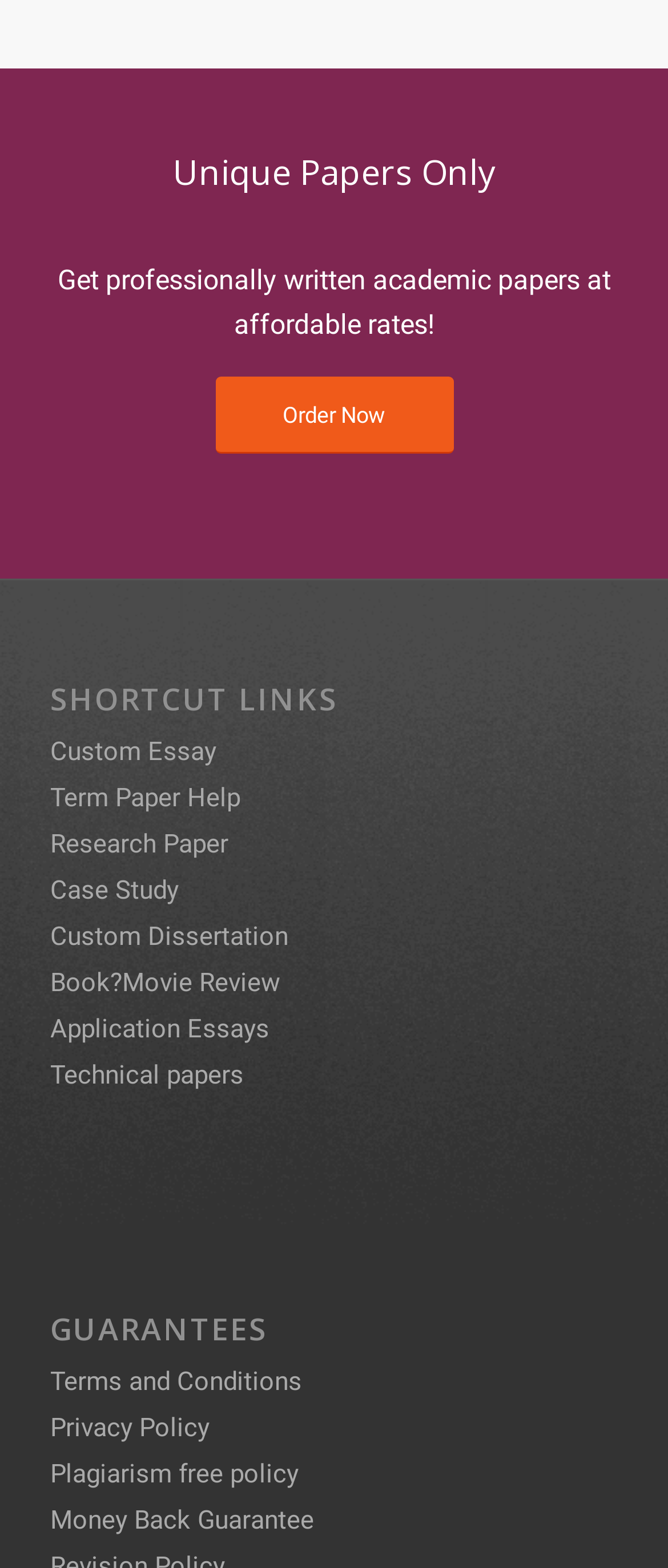Identify the bounding box for the UI element described as: "Term Paper Help". Ensure the coordinates are four float numbers between 0 and 1, formatted as [left, top, right, bottom].

[0.075, 0.437, 0.36, 0.456]